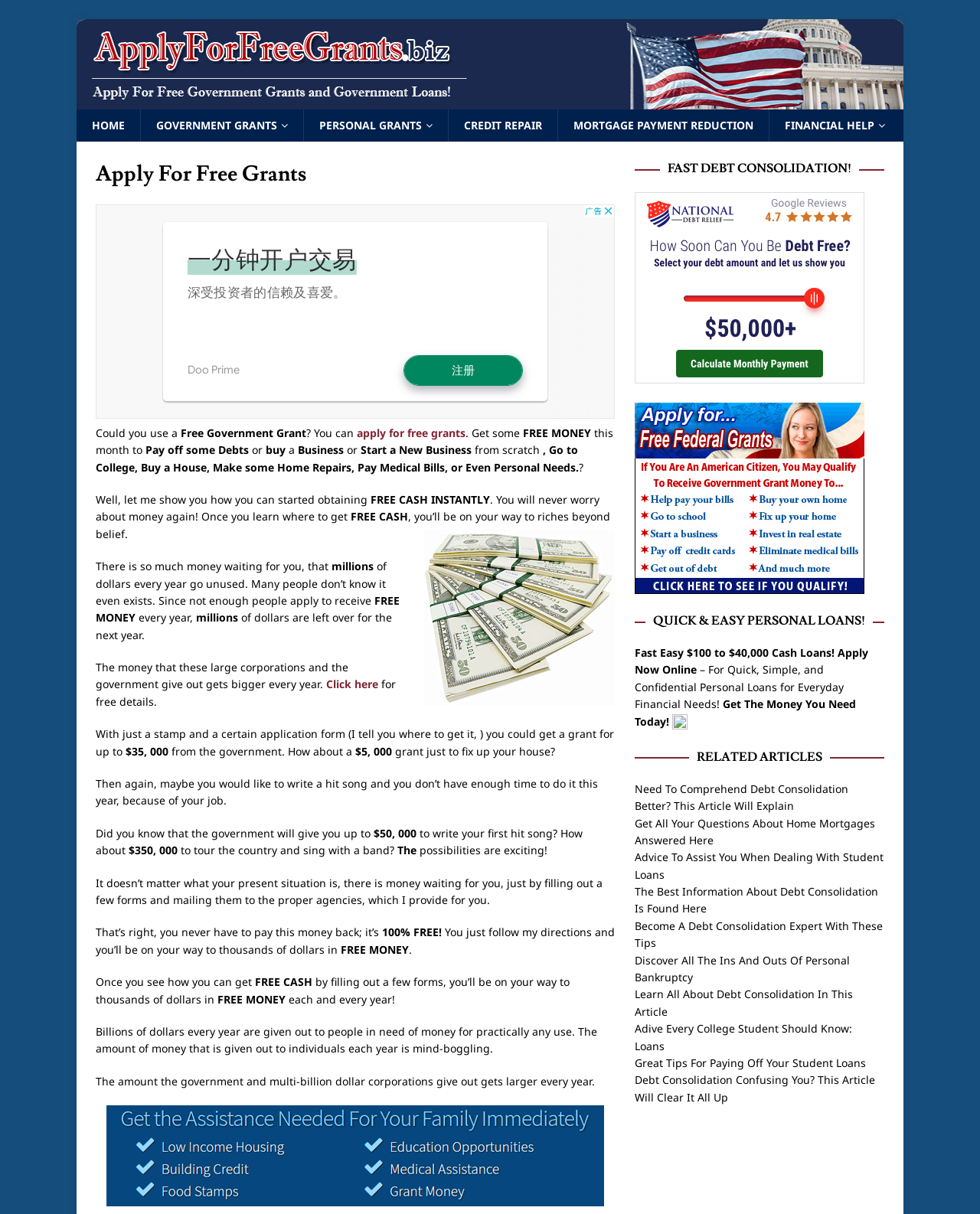Give a concise answer using only one word or phrase for this question:
What is the website about?

Free Government Grants